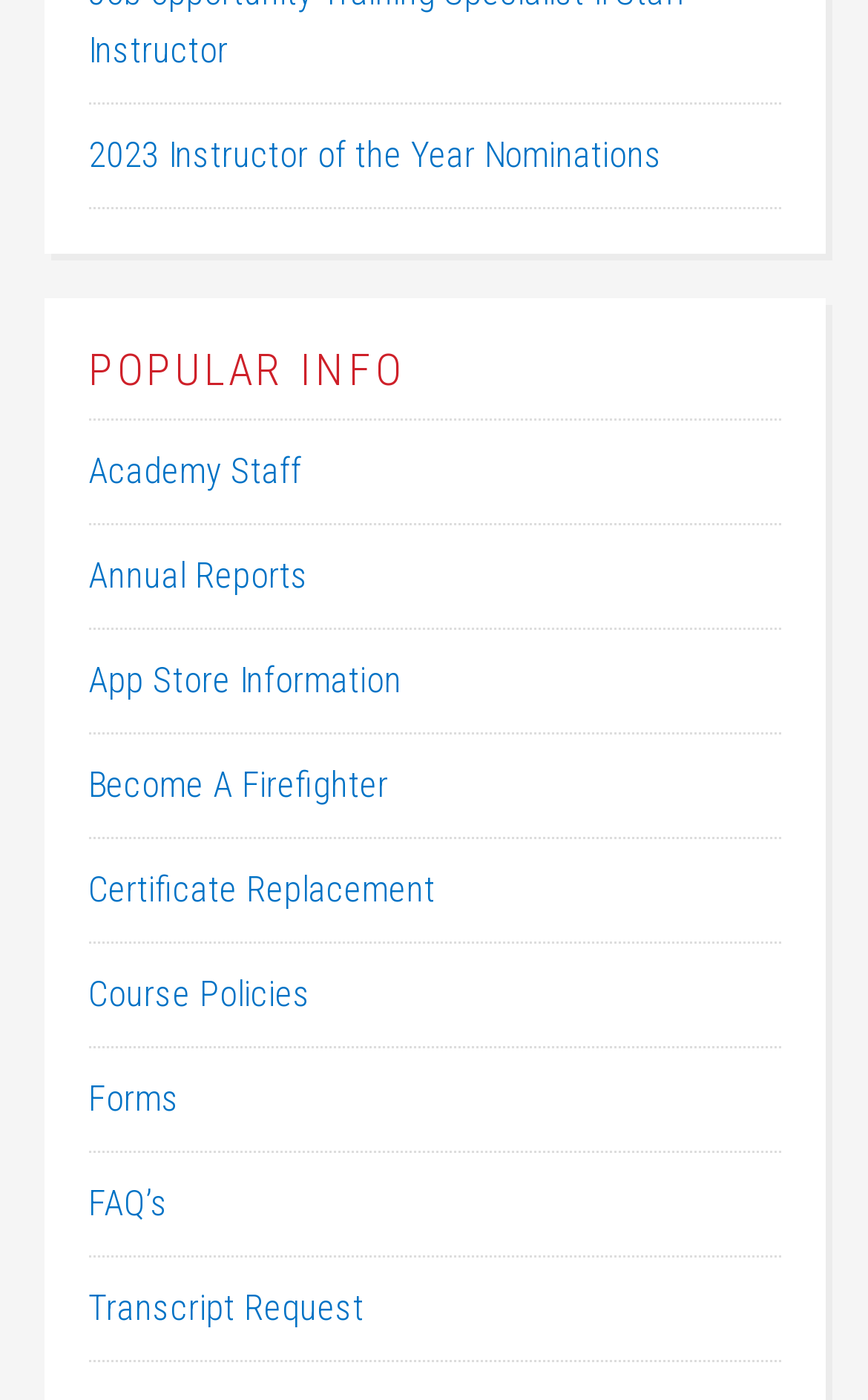Provide the bounding box coordinates of the area you need to click to execute the following instruction: "Learn about Academy Staff".

[0.101, 0.322, 0.347, 0.352]